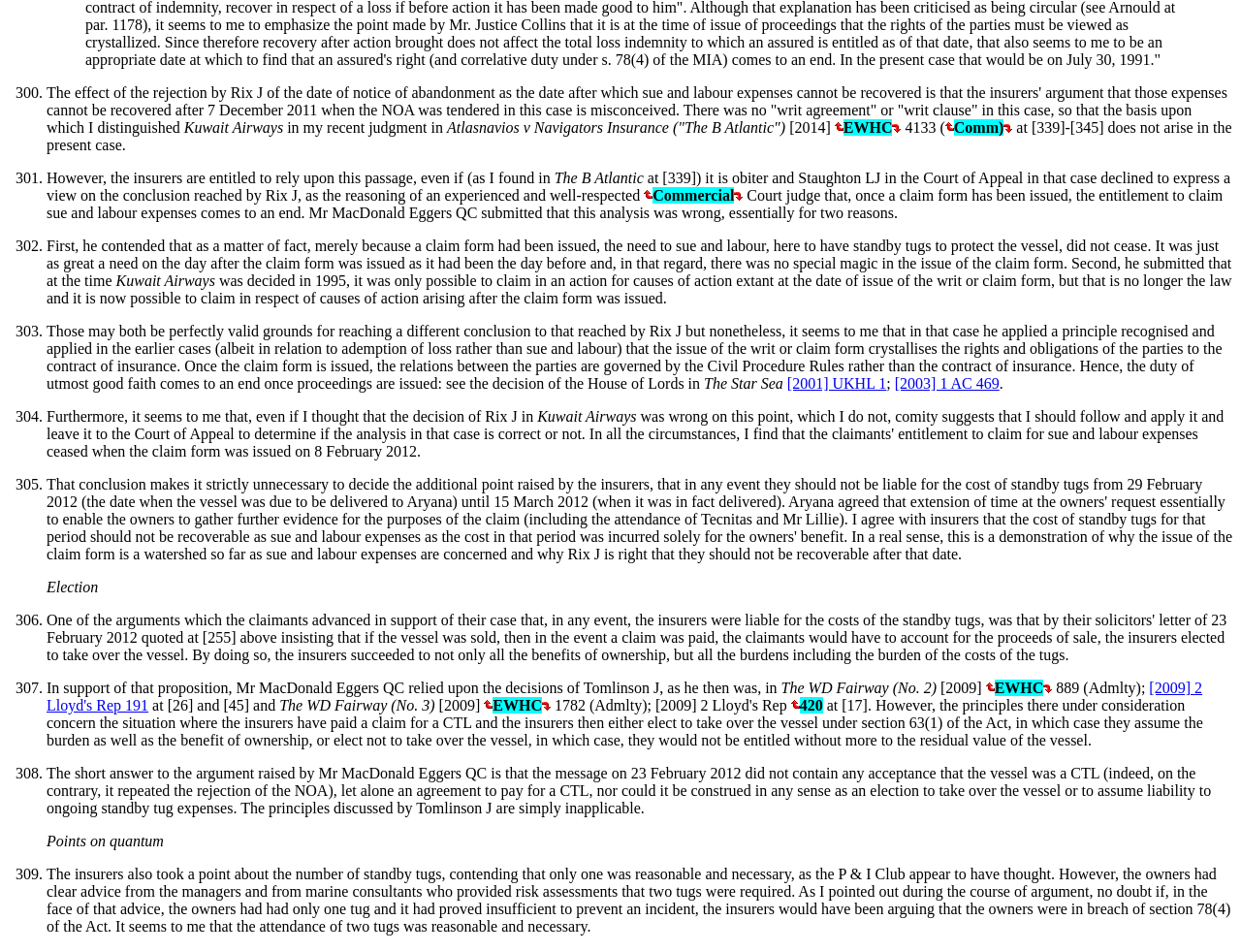Locate the bounding box coordinates of the region to be clicked to comply with the following instruction: "Search for something". The coordinates must be four float numbers between 0 and 1, in the form [left, top, right, bottom].

None